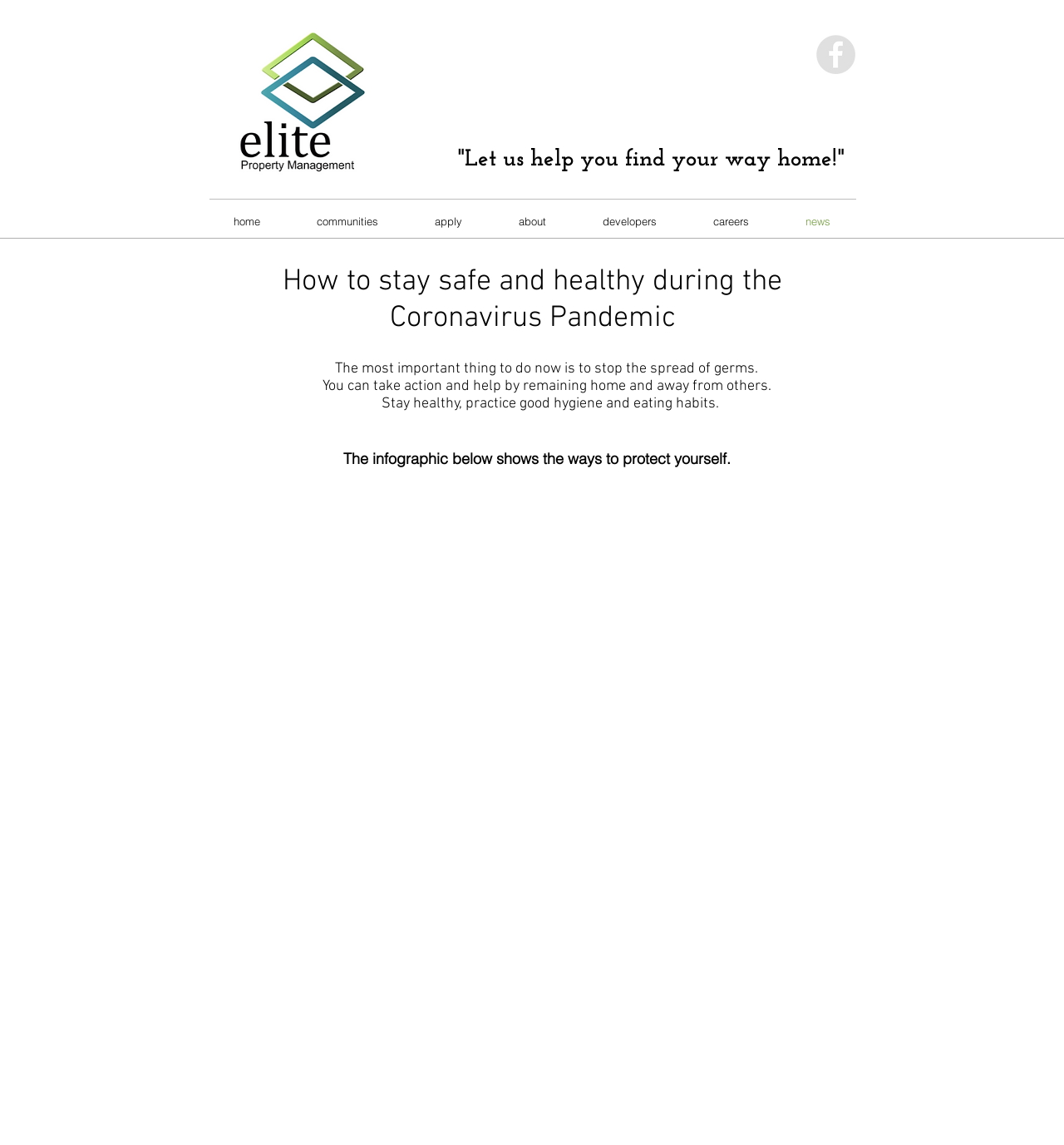Could you determine the bounding box coordinates of the clickable element to complete the instruction: "View posts from September 2014"? Provide the coordinates as four float numbers between 0 and 1, i.e., [left, top, right, bottom].

None